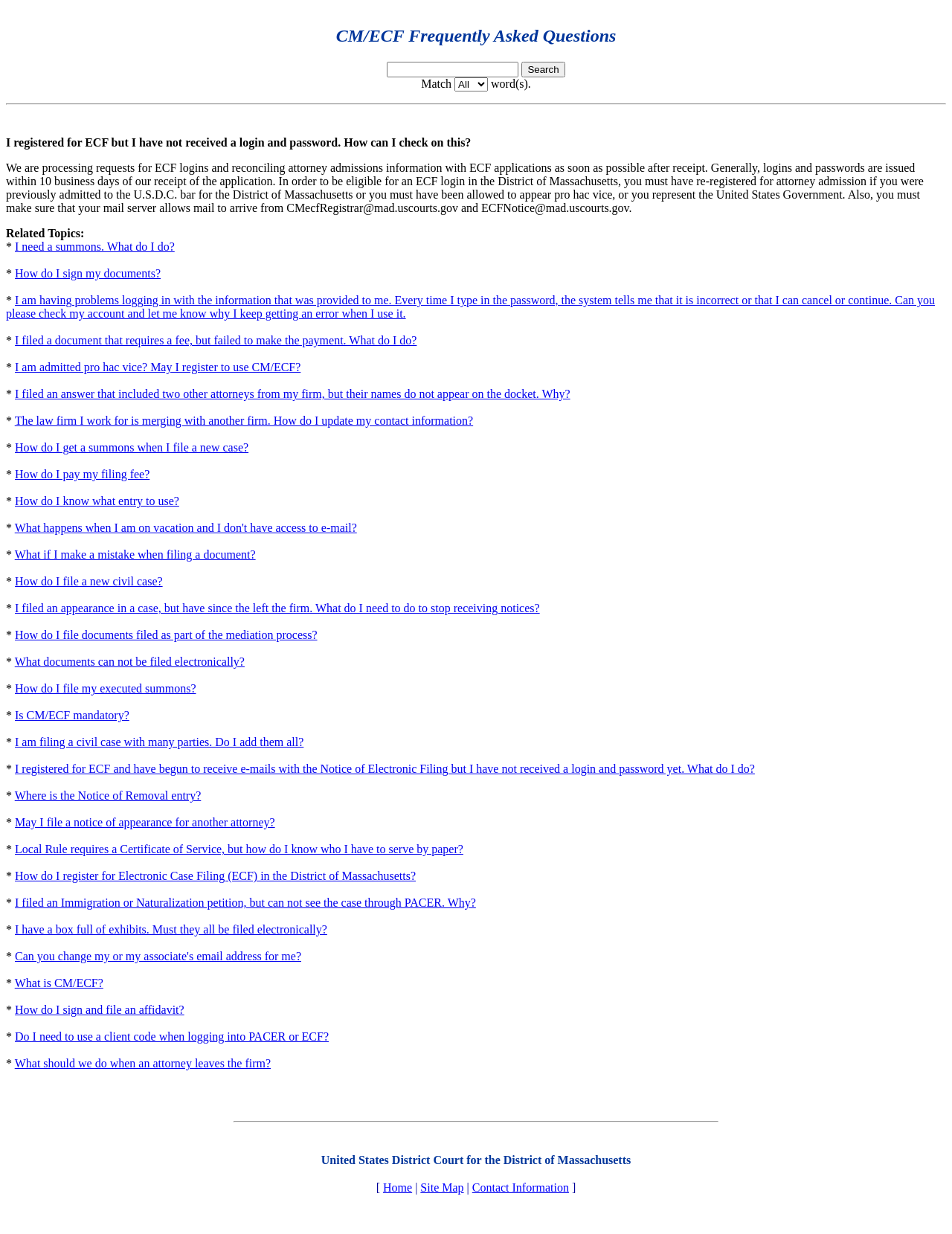Create a detailed description of the webpage's content and layout.

The webpage is a Frequently Asked Questions (FAQs) page for CM/ECF (Case Management/Electronic Case Filing) in the United States District Court for the District of Massachusetts. 

At the top of the page, there is a heading "CM/ECF Frequently Asked Questions" followed by a search bar with a "Search" button. Below the search bar, there is a horizontal separator line. 

The main content of the page is a list of FAQs, each consisting of a question and a corresponding answer. The questions are presented as links, and the answers are provided in plain text. There are 30 FAQs in total, covering various topics related to CM/ECF, such as registration, login, filing documents, and troubleshooting. 

Each FAQ is preceded by an asterisk (*) symbol, and the questions are organized in a single column, with no clear categories or sections. The answers vary in length, with some being brief and others being more detailed. 

At the bottom of the page, there is a horizontal separator line, followed by the court's name and a layout table containing links to the home page, site map, and contact information.